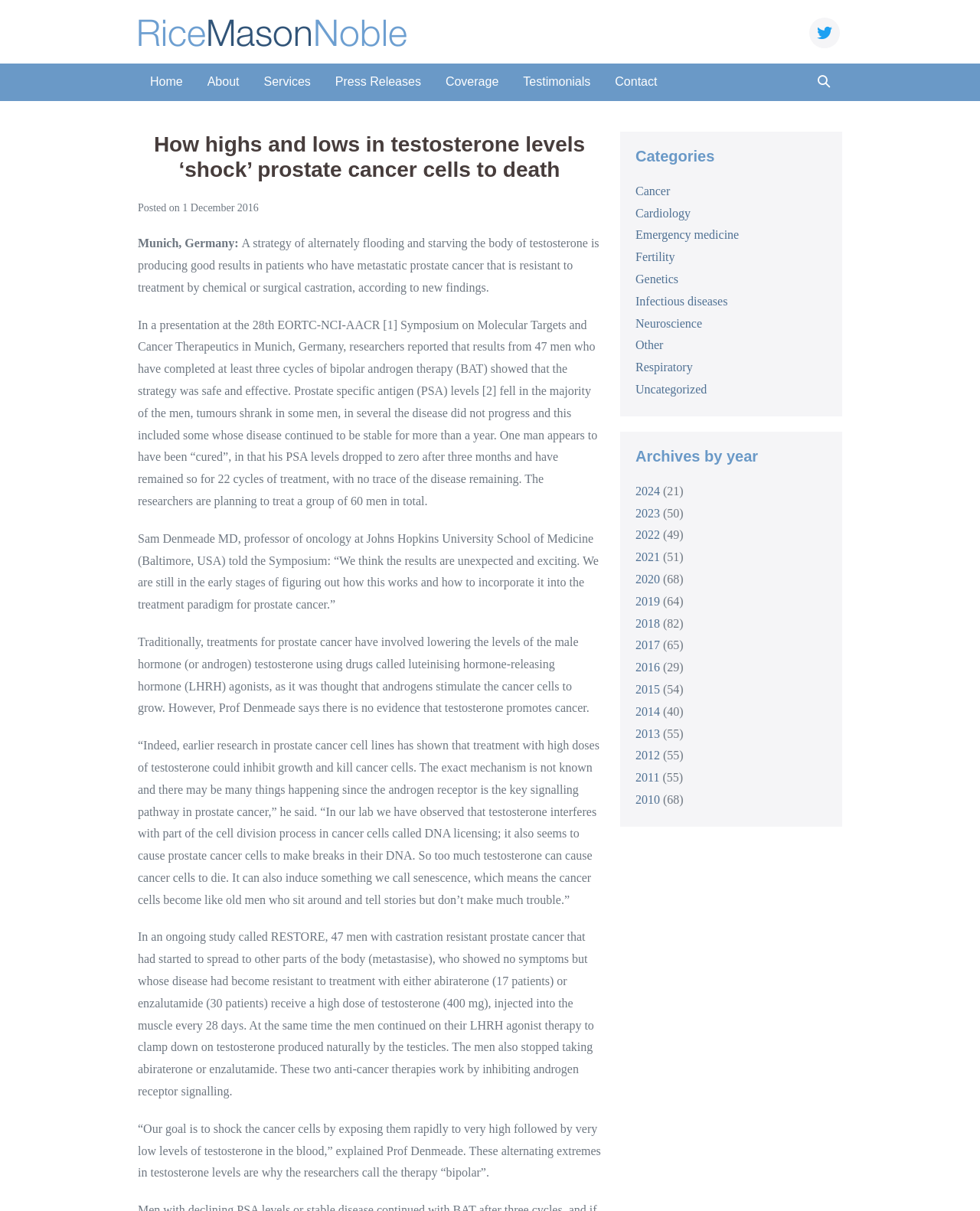Locate the bounding box coordinates of the segment that needs to be clicked to meet this instruction: "Click on the 'Home' link".

[0.141, 0.052, 0.199, 0.083]